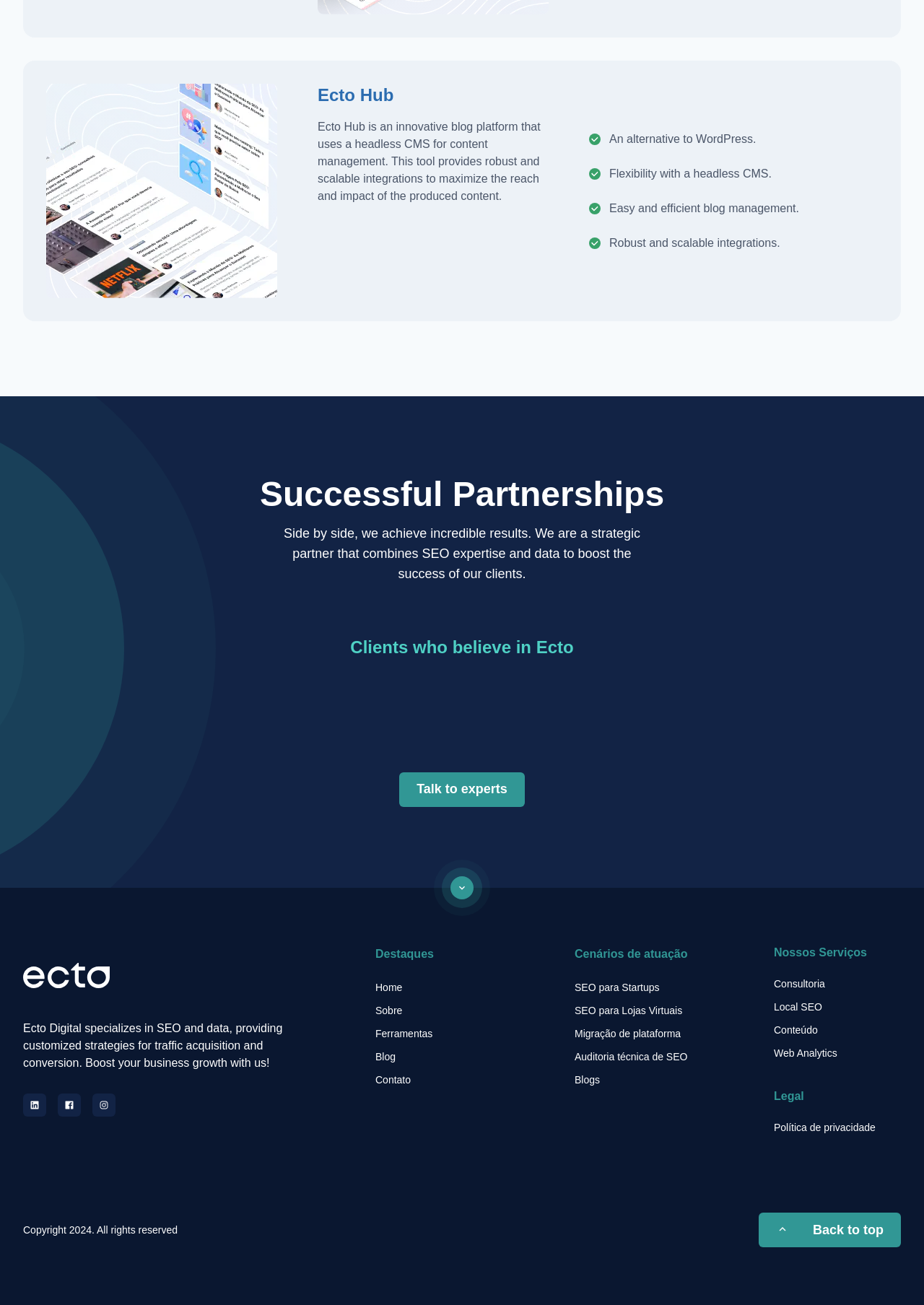Locate the bounding box coordinates of the area to click to fulfill this instruction: "Go to HOME page". The bounding box should be presented as four float numbers between 0 and 1, in the order [left, top, right, bottom].

None